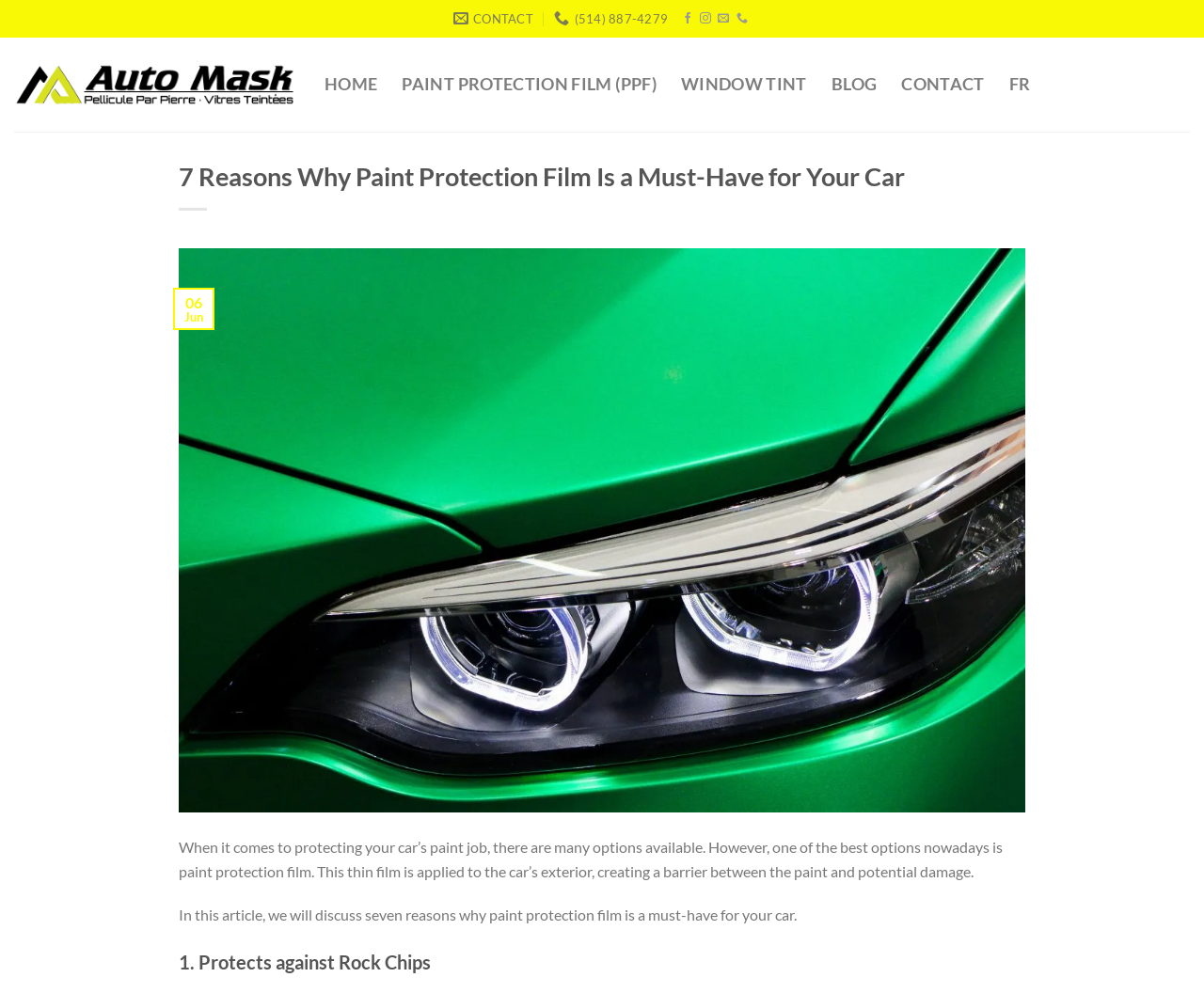Based on the image, provide a detailed response to the question:
What is the main topic of this article?

The main topic of this article is paint protection film, which is evident from the heading '7 Reasons Why Paint Protection Film Is a Must-Have for Your Car' and the content that follows, discussing the benefits of using paint protection film for cars.